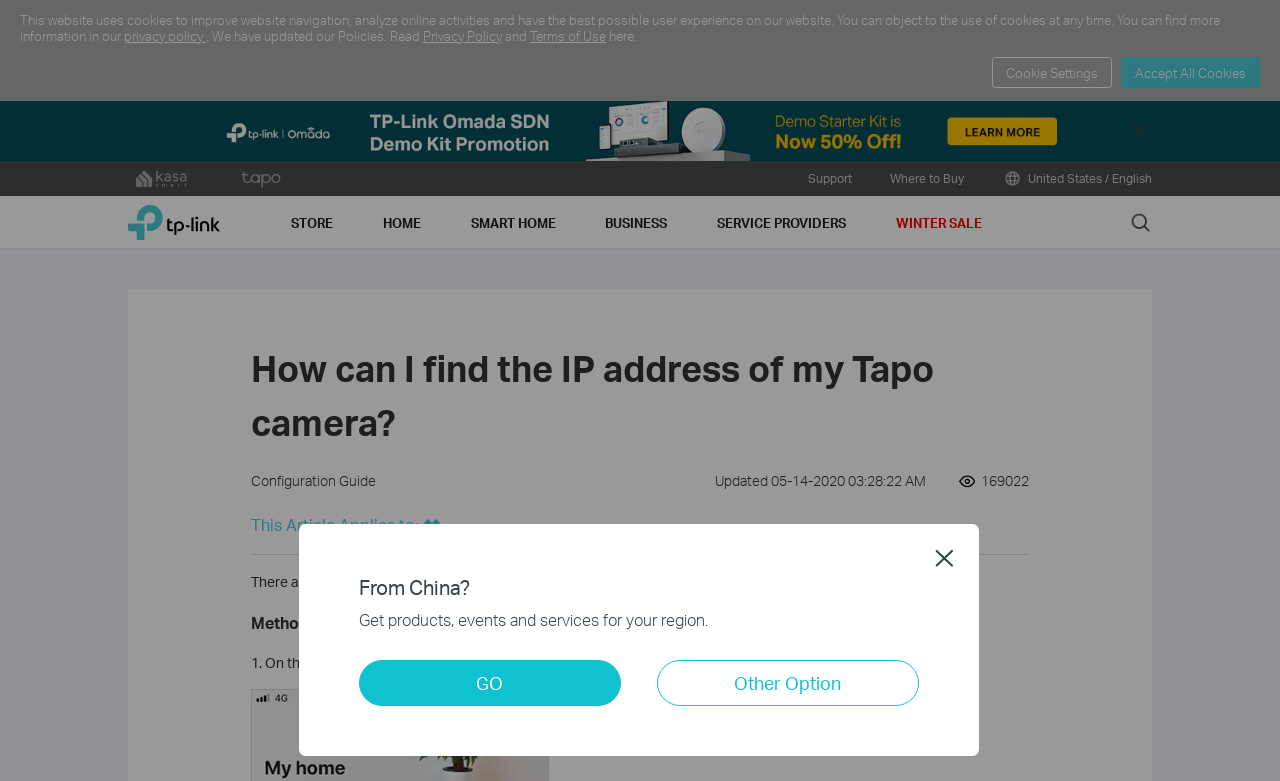Using the element description Skip to ContentENTER↵, predict the bounding box coordinates for the UI element. Provide the coordinates in (top-left x, top-left y, bottom-right x, bottom-right y) format with values ranging from 0 to 1.

[0.016, 0.064, 0.215, 0.105]